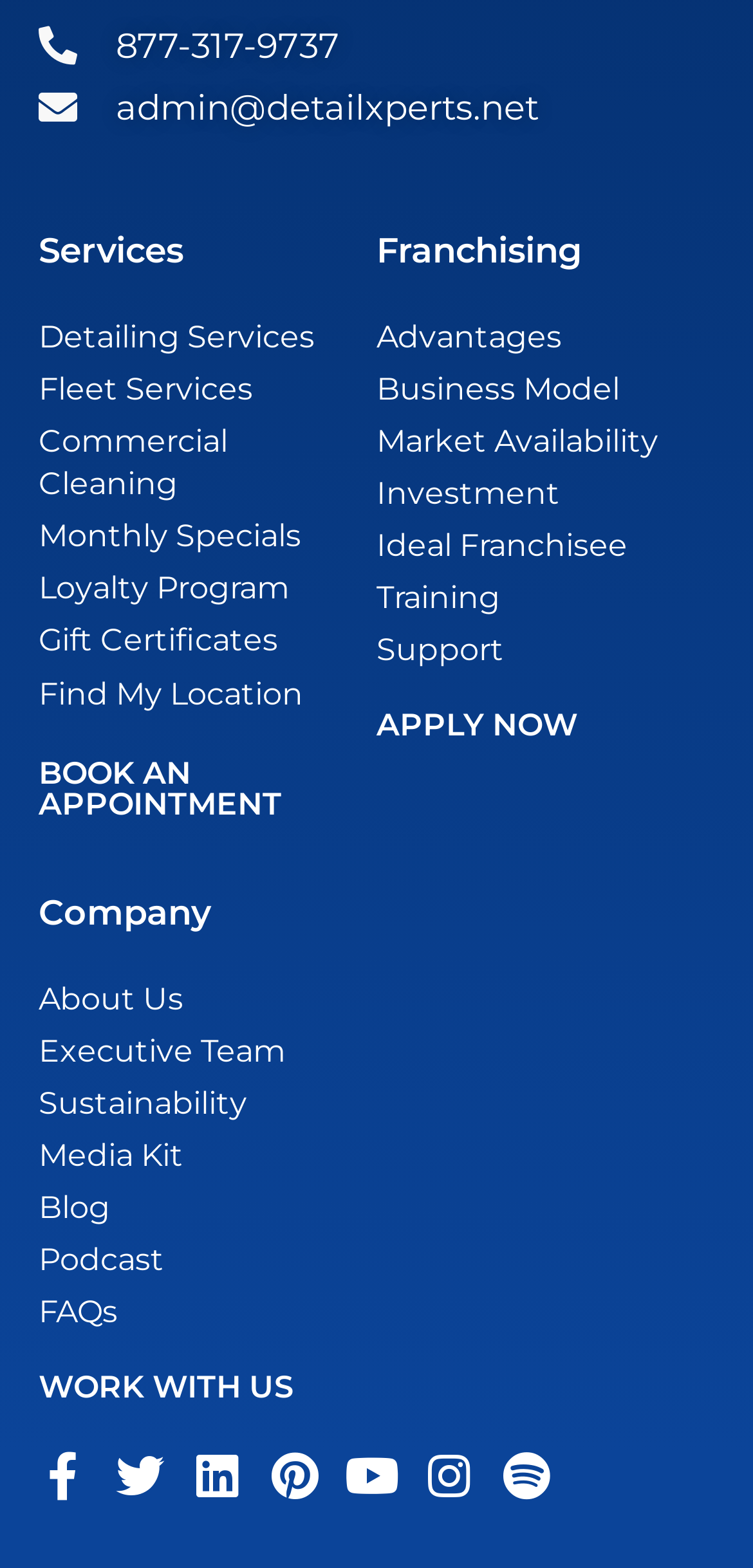Determine the bounding box coordinates of the UI element described below. Use the format (top-left x, top-left y, bottom-right x, bottom-right y) with floating point numbers between 0 and 1: Monthly Specials

[0.051, 0.329, 0.474, 0.356]